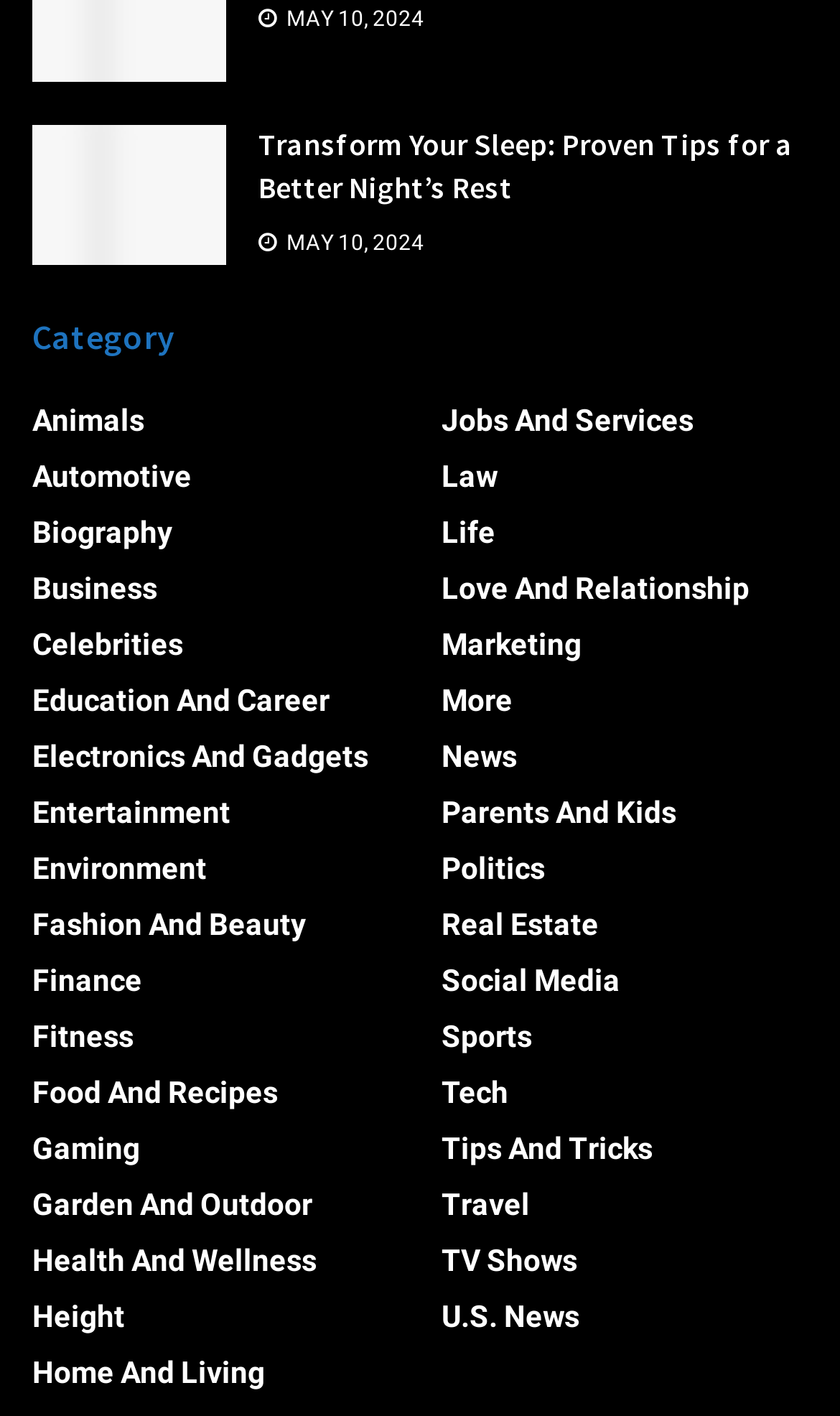Provide the bounding box coordinates for the UI element described in this sentence: "Parents and Kids". The coordinates should be four float values between 0 and 1, i.e., [left, top, right, bottom].

[0.526, 0.556, 0.805, 0.58]